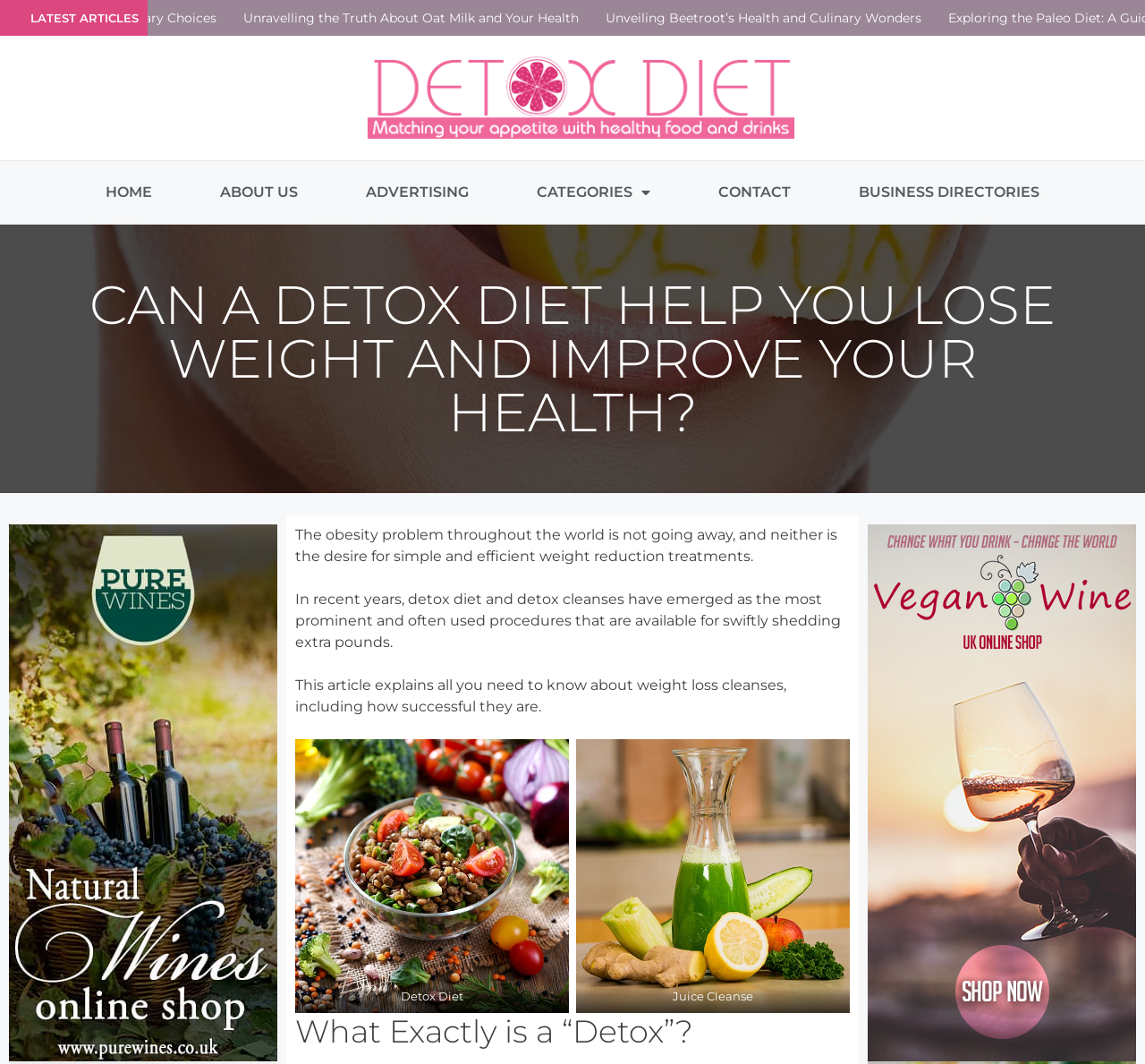Construct a comprehensive description capturing every detail on the webpage.

This webpage is about detox diets and their effectiveness in weight loss and overall health. At the top, there is a heading that reads "Can a Detox Diet Help You Lose Weight and Improve Your Health?" followed by a section labeled "LATEST ARTICLES" with three links to related articles. Below this section, there are several links to different pages, including "HOME", "ABOUT US", "ADVERTISING", "CATEGORIES", "CONTACT", and "BUSINESS DIRECTORIES".

The main content of the webpage starts with a paragraph of text that discusses the global obesity problem and the growing interest in detox diets and cleanses as a means of weight reduction. This is followed by another paragraph that explains the purpose of the article, which is to provide information about weight loss cleanses.

There are several images on the page, including one for "Detox Diet London" and two figures with images of "Detox Diet" and "Juice Cleanse" respectively, each with a caption. The images are positioned alongside the text, with the "Detox Diet London" image located near the top of the page and the other two images placed below the paragraphs of text.

Further down the page, there is a heading that asks "What Exactly is a “Detox”?" and another section with a figure containing an image of "Vegan-Wine" with a link to a related page. Overall, the webpage appears to be an informative article about detox diets and their benefits, with several links to related content and images to support the text.